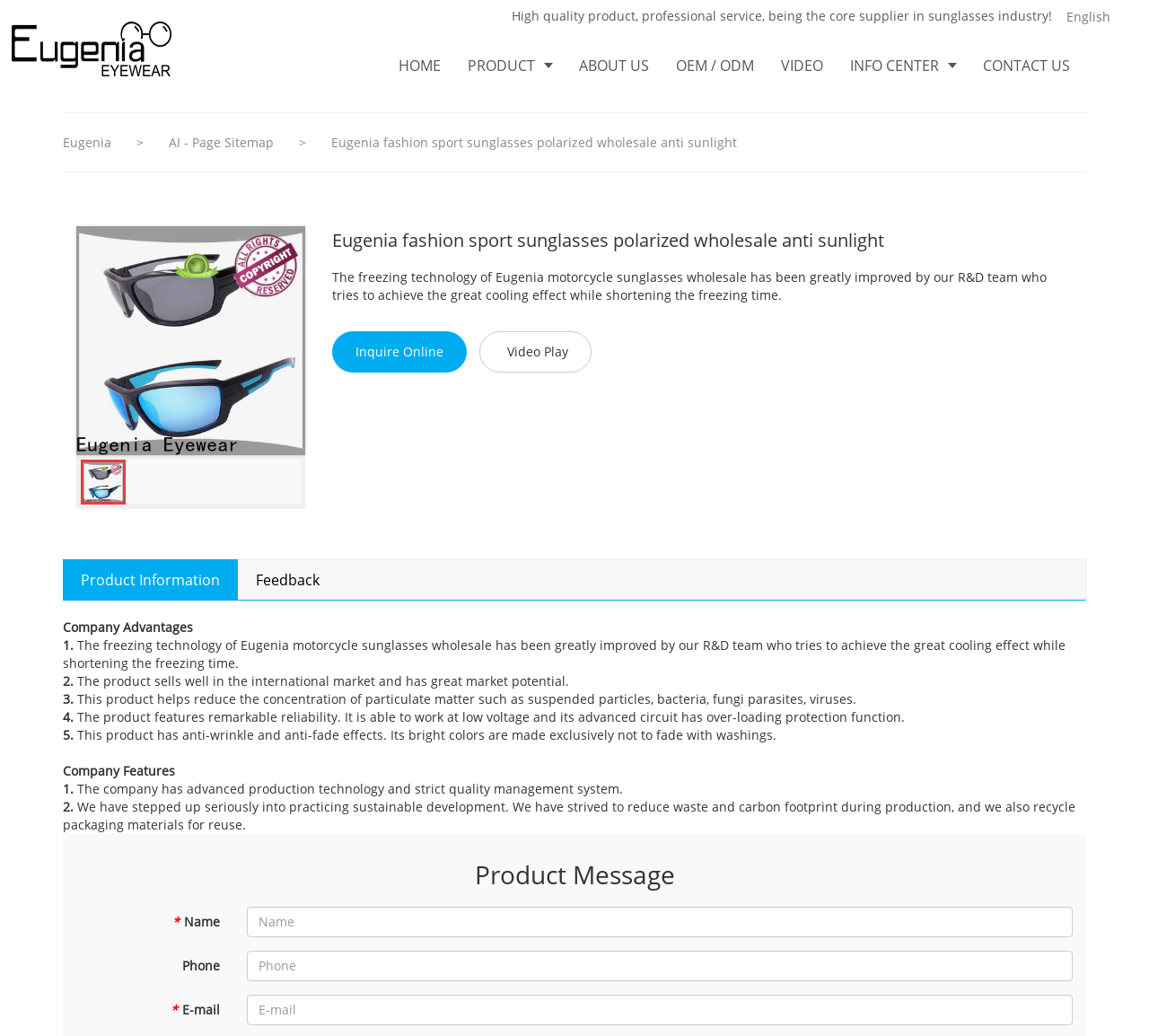Please identify the primary heading on the webpage and return its text.

Eugenia fashion sport sunglasses polarized wholesale anti sunlight